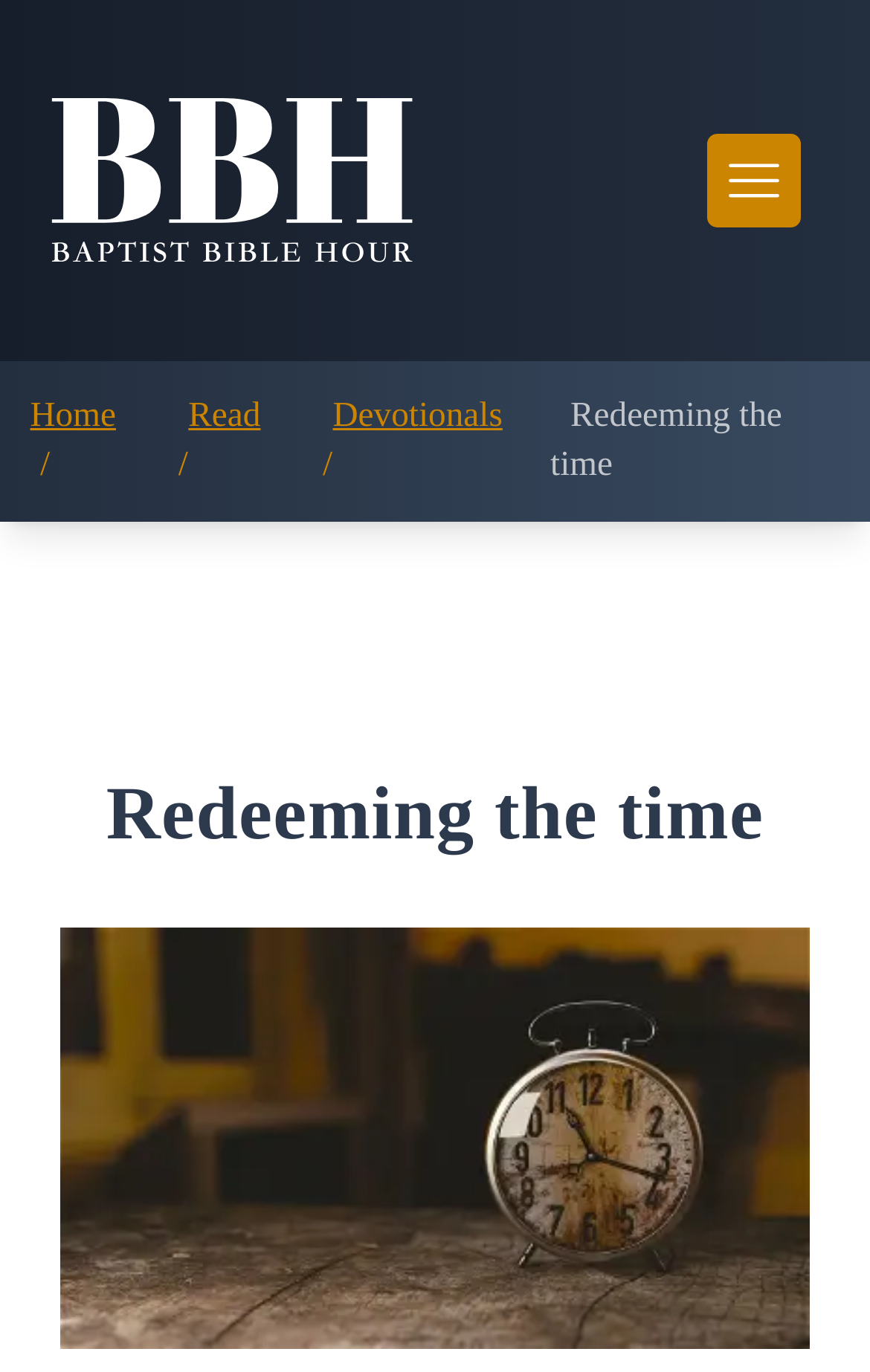Analyze the image and give a detailed response to the question:
How many main navigation links are there?

There are three main navigation links: 'Home', 'Read', and 'Devotionals', which are located at the top of the webpage and are likely used to navigate to different sections of the webpage.